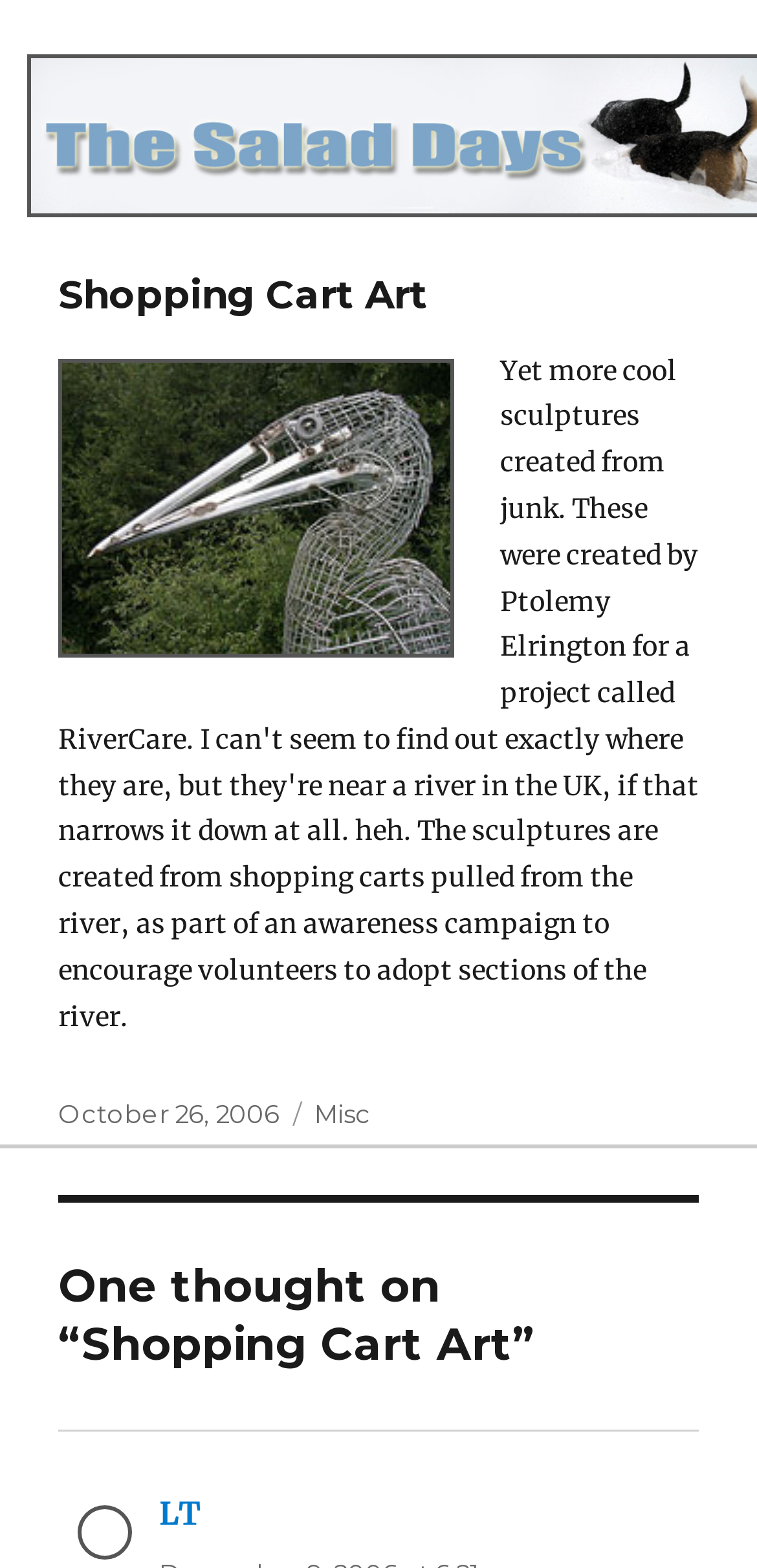What is the headline of the webpage?

Shopping Cart Art